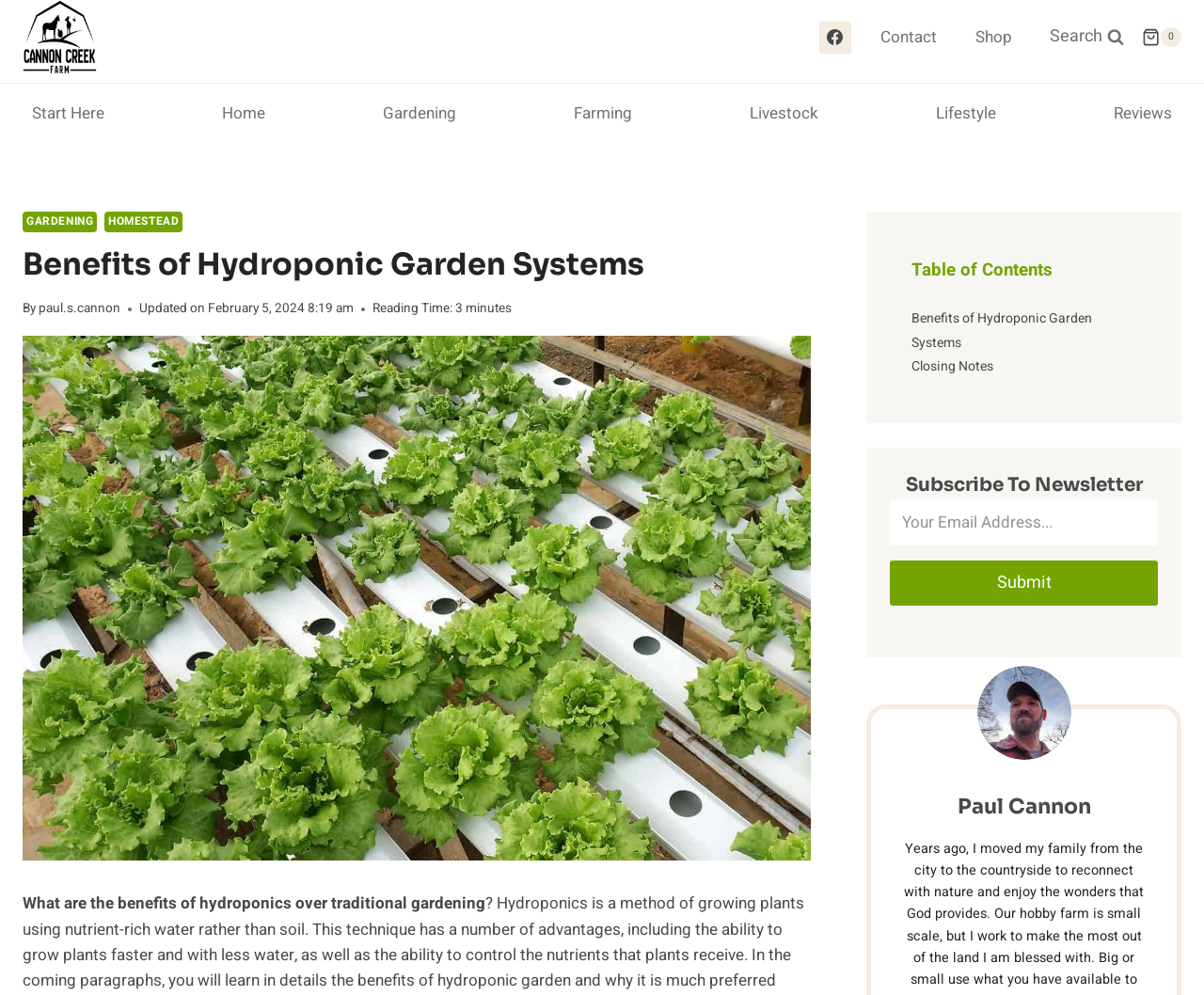Please determine the bounding box coordinates of the element to click on in order to accomplish the following task: "Search for something". Ensure the coordinates are four float numbers ranging from 0 to 1, i.e., [left, top, right, bottom].

[0.865, 0.015, 0.941, 0.059]